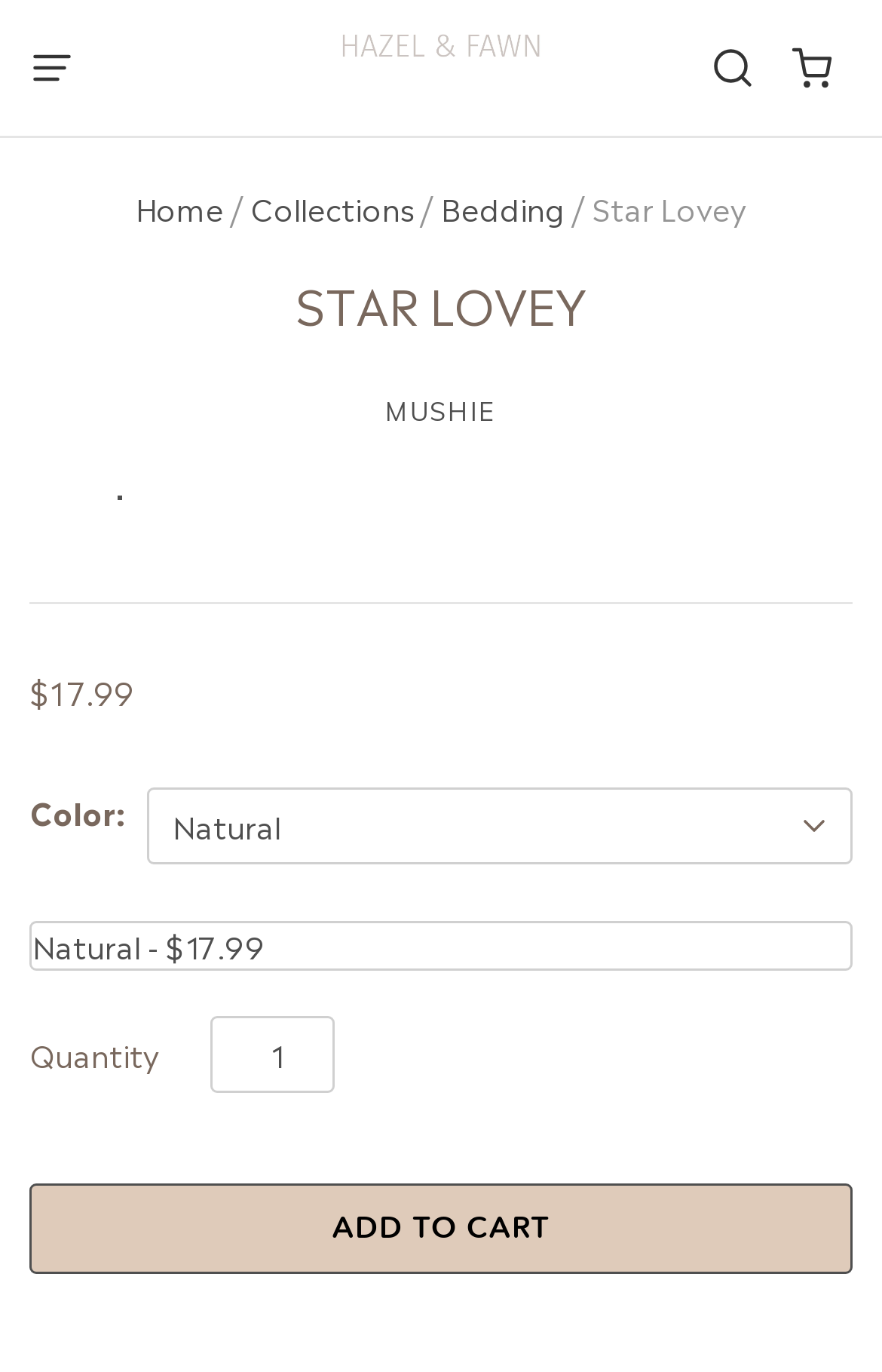Identify the bounding box for the UI element described as: "Collections". Ensure the coordinates are four float numbers between 0 and 1, formatted as [left, top, right, bottom].

[0.285, 0.135, 0.469, 0.167]